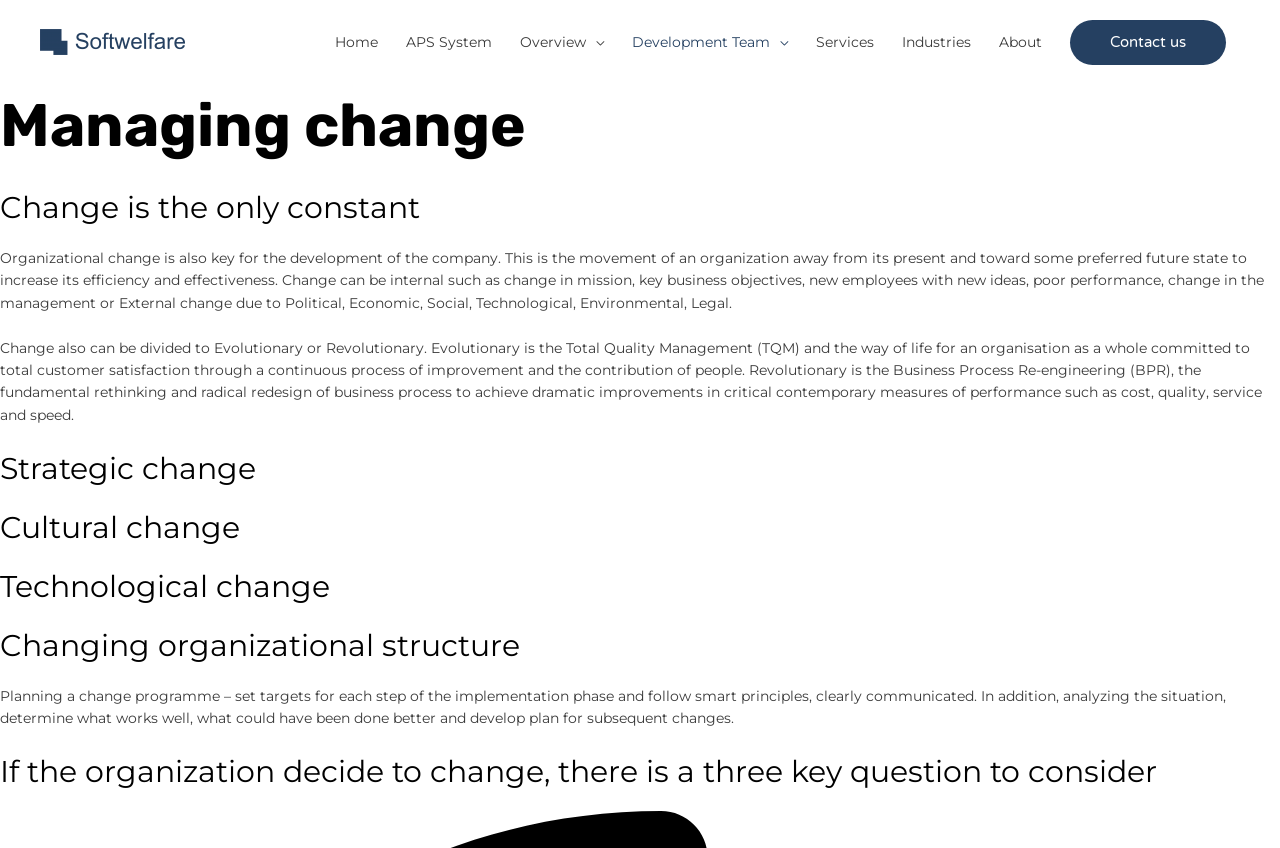Describe the webpage in detail, including text, images, and layout.

The webpage is about managing change, specifically in an organizational context. At the top left, there is a link to "Softwelfare" accompanied by an image with the same name. Below this, there is a navigation menu with several links, including "Home", "APS System", "Overview", "Development Team", "Services", "Industries", "About", and "Contact us". 

The main content of the page is divided into sections, each with a heading. The first heading is "Managing change", followed by a paragraph of text that explains the importance of organizational change for a company's development. The next heading is "Change is the only constant", which is followed by a detailed explanation of the different types of change, including internal and external changes, and how they can be categorized as evolutionary or revolutionary.

The subsequent headings are "Strategic change", "Cultural change", "Technological change", and "Changing organizational structure", each with a brief description. The final section has a heading "If the organization decide to change, there is a three key question to consider" and provides guidance on planning a change program, including setting targets, analyzing the situation, and developing a plan for subsequent changes.